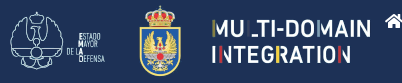Break down the image into a detailed narrative.

The image features the logo and emblem of the Spanish Ministry of Defence, situated alongside the emblem representing the Defence Staff. The design employs a sleek color palette, predominantly dark blue, which enhances the visual impact of the symbols. The imagery emphasizes the concept of "Multi-Domain Integration," suggesting a modern approach to defense strategies that encompass various operational domains. This graphic reflects Spain's commitment to integrated defense efforts and positions itself within a broader context of international cooperation and security initiatives. The overall layout combines official logos with bold text to convey a sense of authority and professionalism, indicative of the content's focus on military and defense matters.